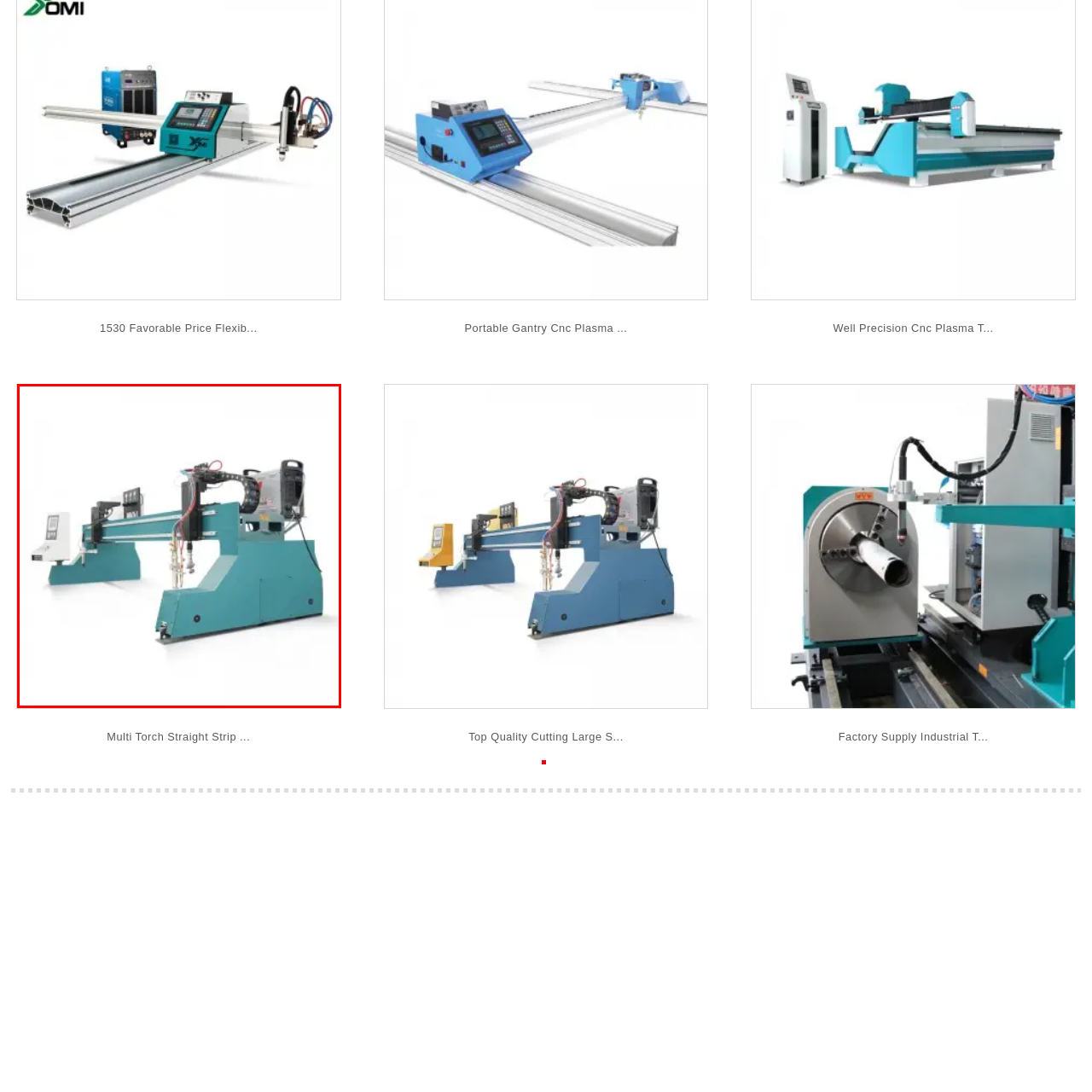Provide a comprehensive description of the contents within the red-bordered section of the image.

The image showcases a multi-torch CNC plasma cutter, recognized for its high precision and flexibility in cutting various materials. 

This machine features a robust, compact design with a vibrant turquoise base that supports the cutting mechanism. On the left side, a control panel is visible, allowing operators to easily manage settings and monitor the cutting process. The setup includes multiple torches designed for efficient, straight-line cutting, making it ideal for tasks requiring intricate designs and high efficiency. 

This portable CNC plasma cutter is suitable for both industrial applications and smaller-scale projects, providing users with an effective solution for plasma cutting needs.